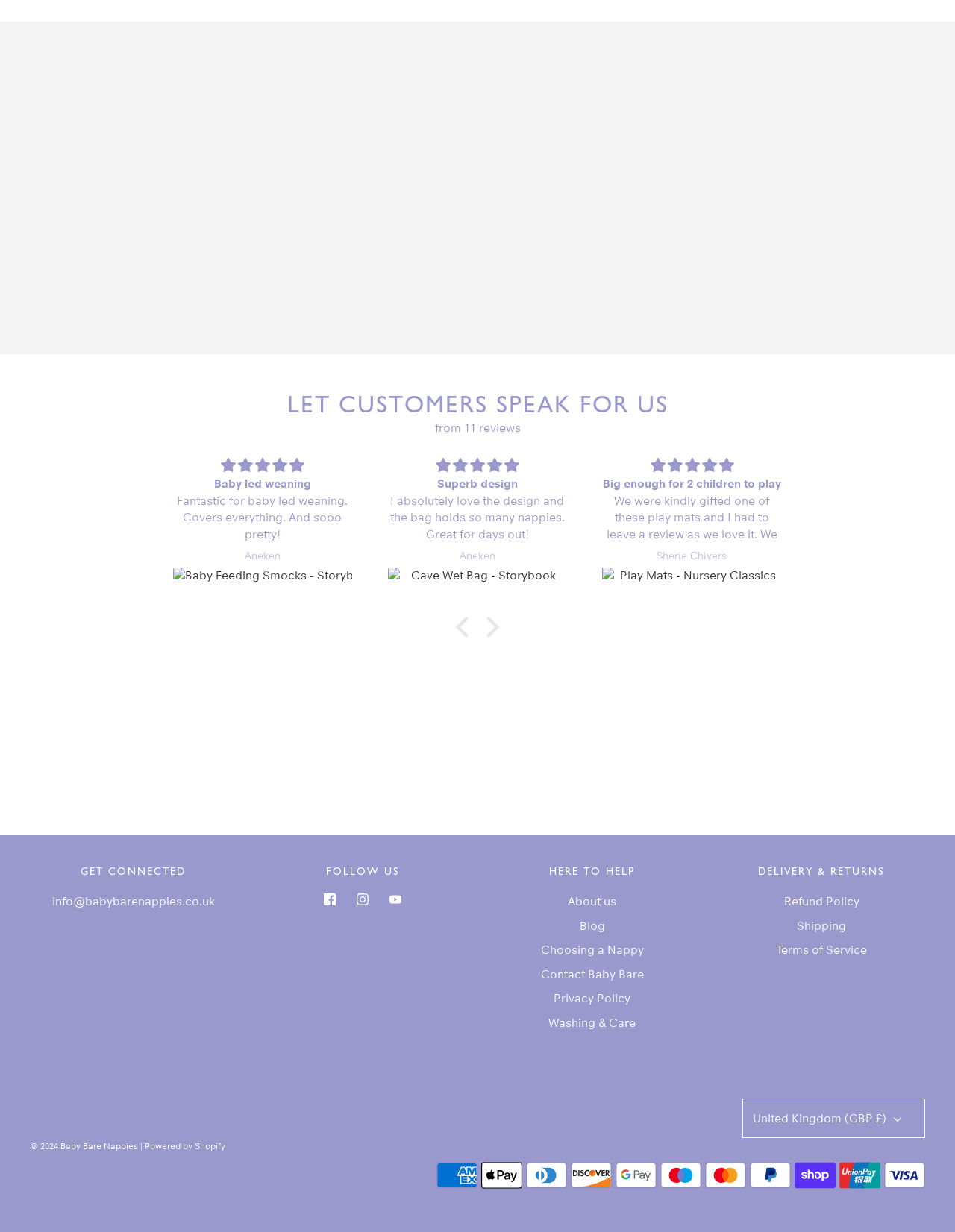Identify the bounding box coordinates for the region to click in order to carry out this instruction: "Click on the link to read reviews about Baby Feeding Smocks - Storybook". Provide the coordinates using four float numbers between 0 and 1, formatted as [left, top, right, bottom].

[0.181, 0.46, 0.369, 0.494]